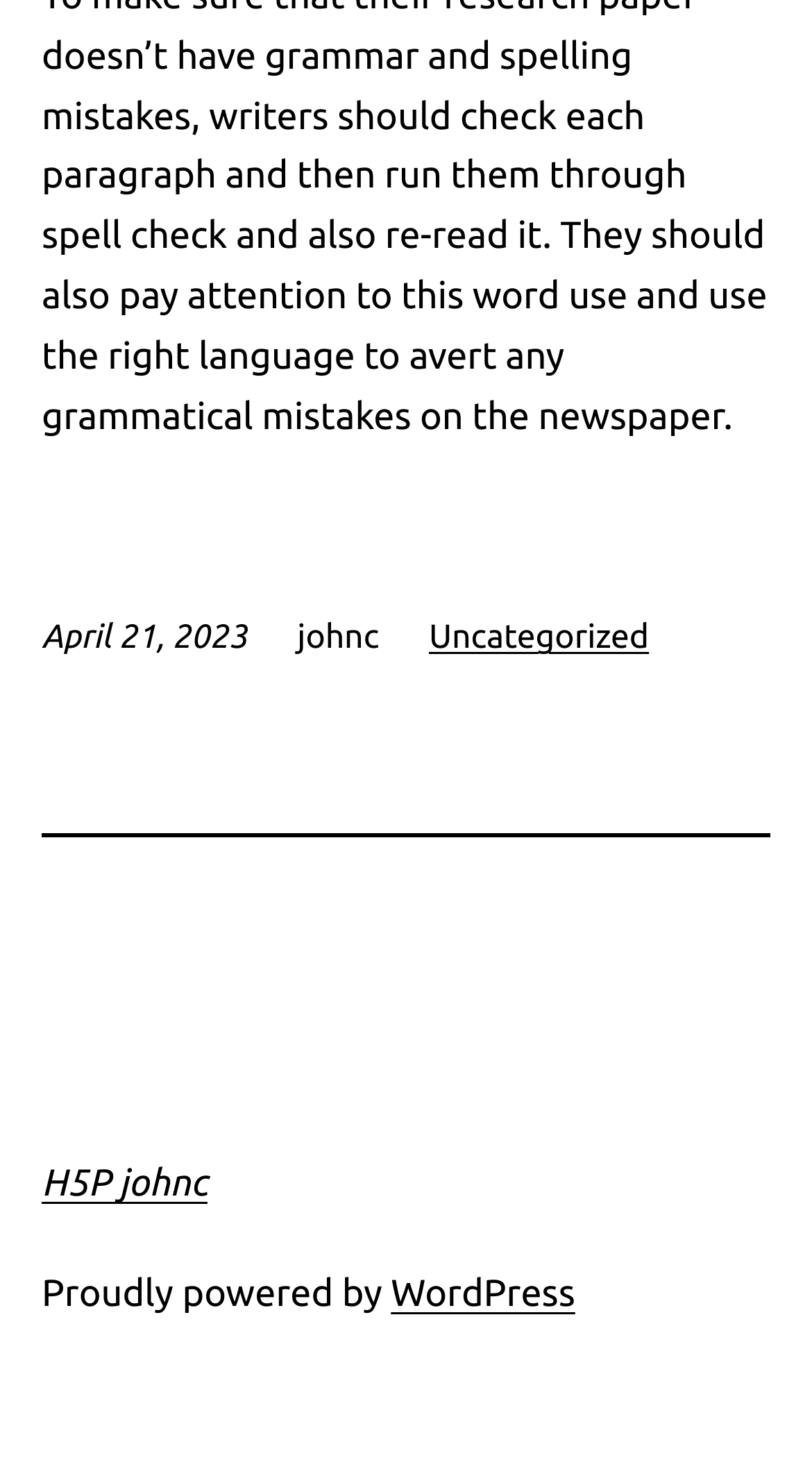What platform is the webpage built on?
Please use the image to provide a one-word or short phrase answer.

WordPress